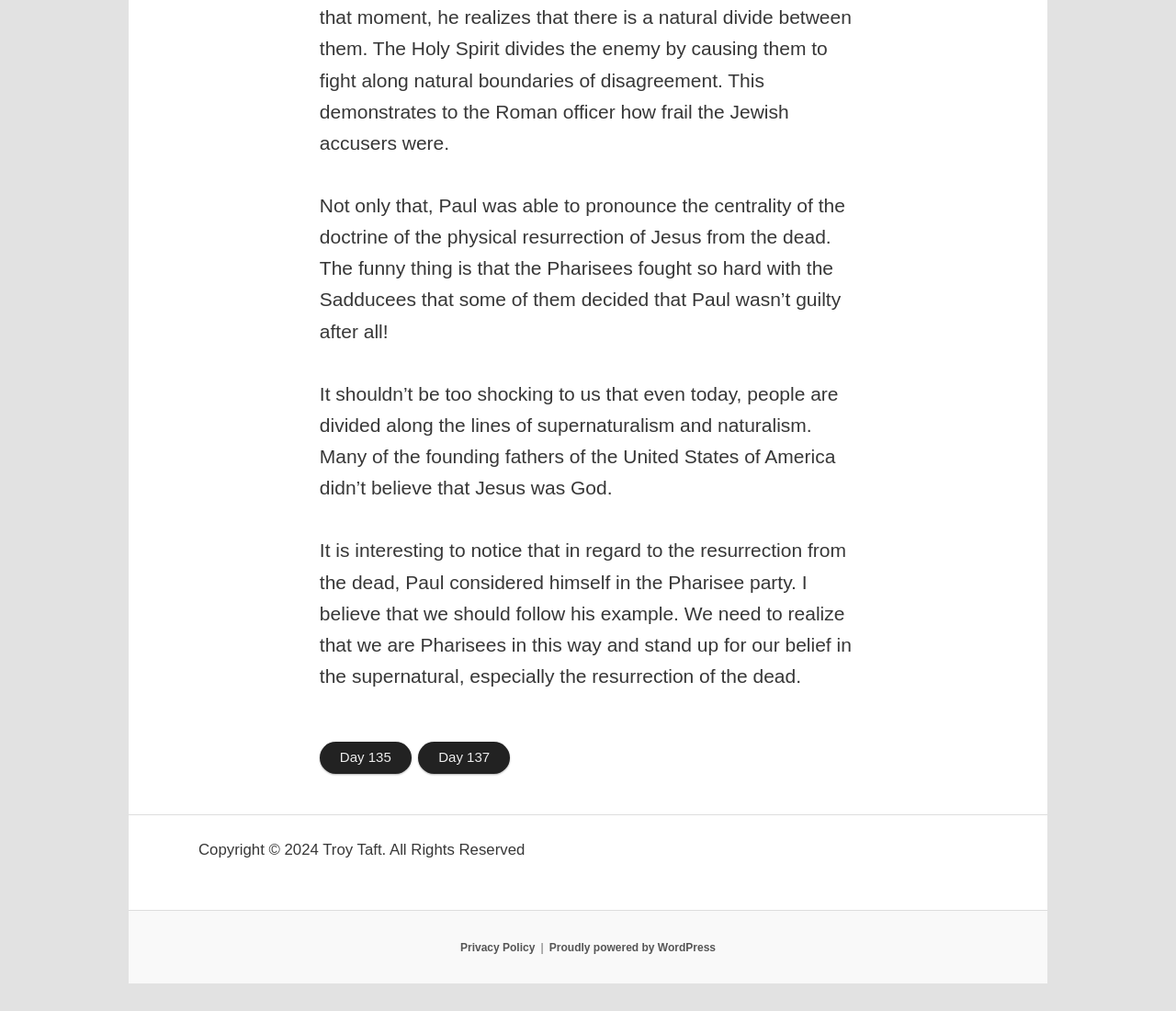What is the topic of the text?
Using the visual information from the image, give a one-word or short-phrase answer.

Resurrection of Jesus